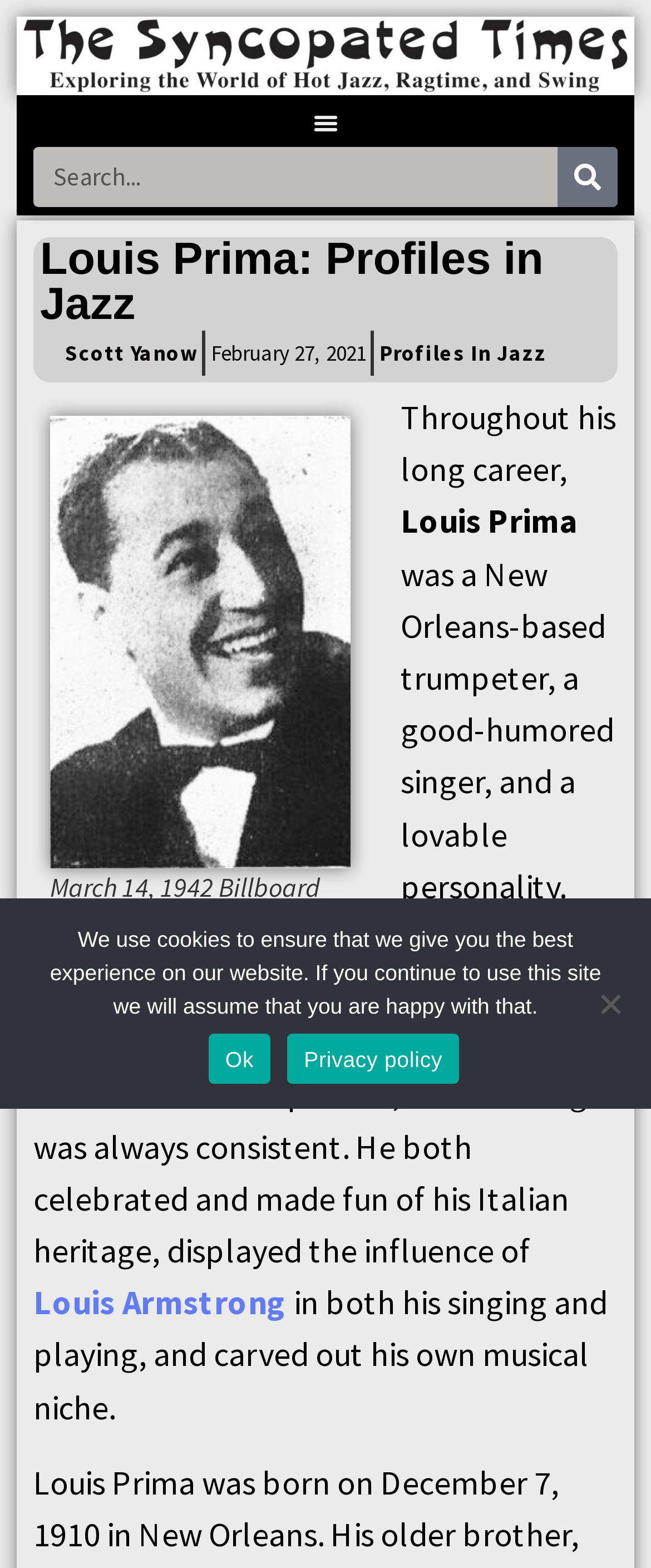Give a one-word or phrase response to the following question: What is Louis Prima's profession?

Trumpeter and singer